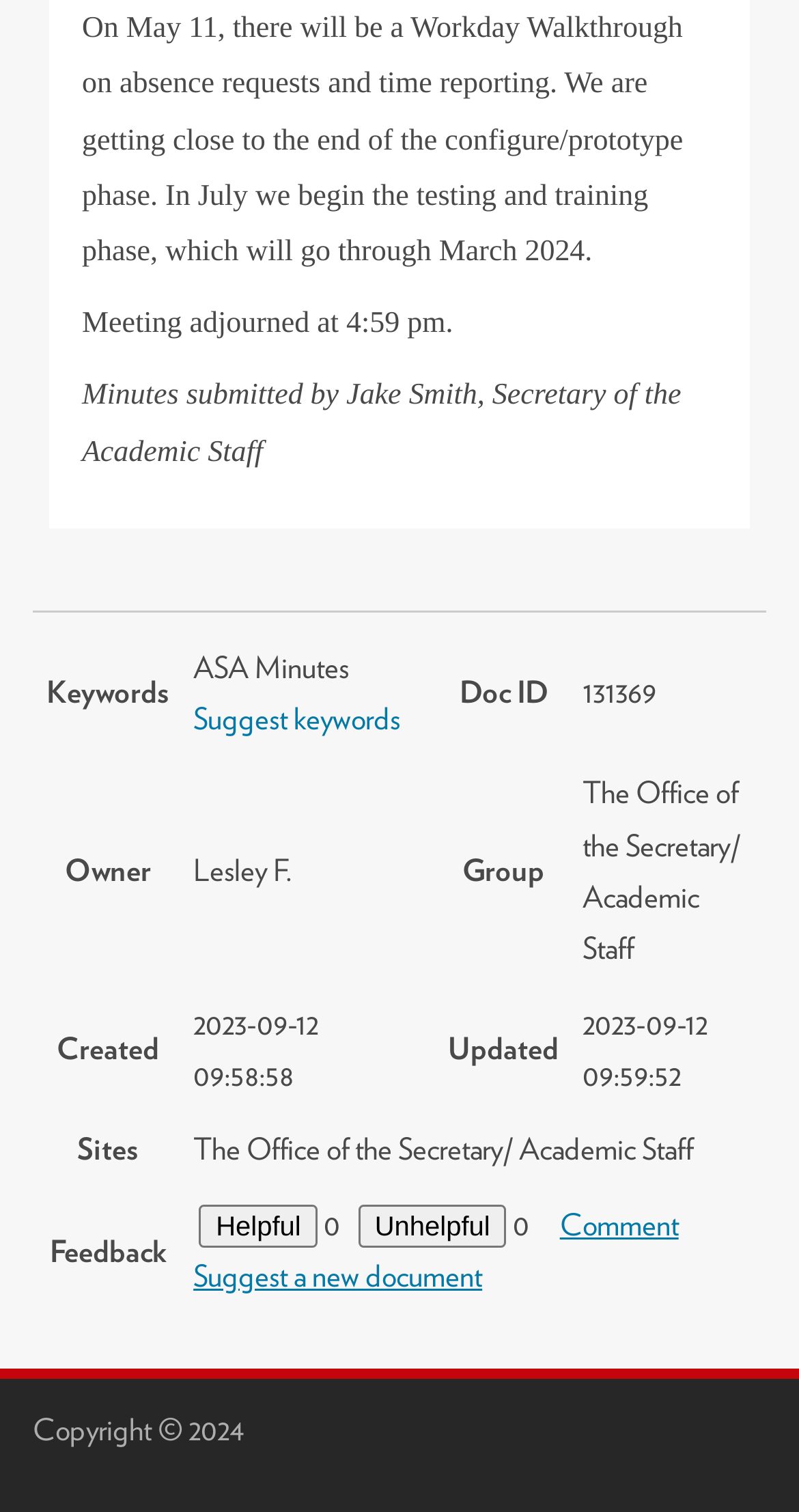Give a concise answer using only one word or phrase for this question:
What is the document ID?

131369